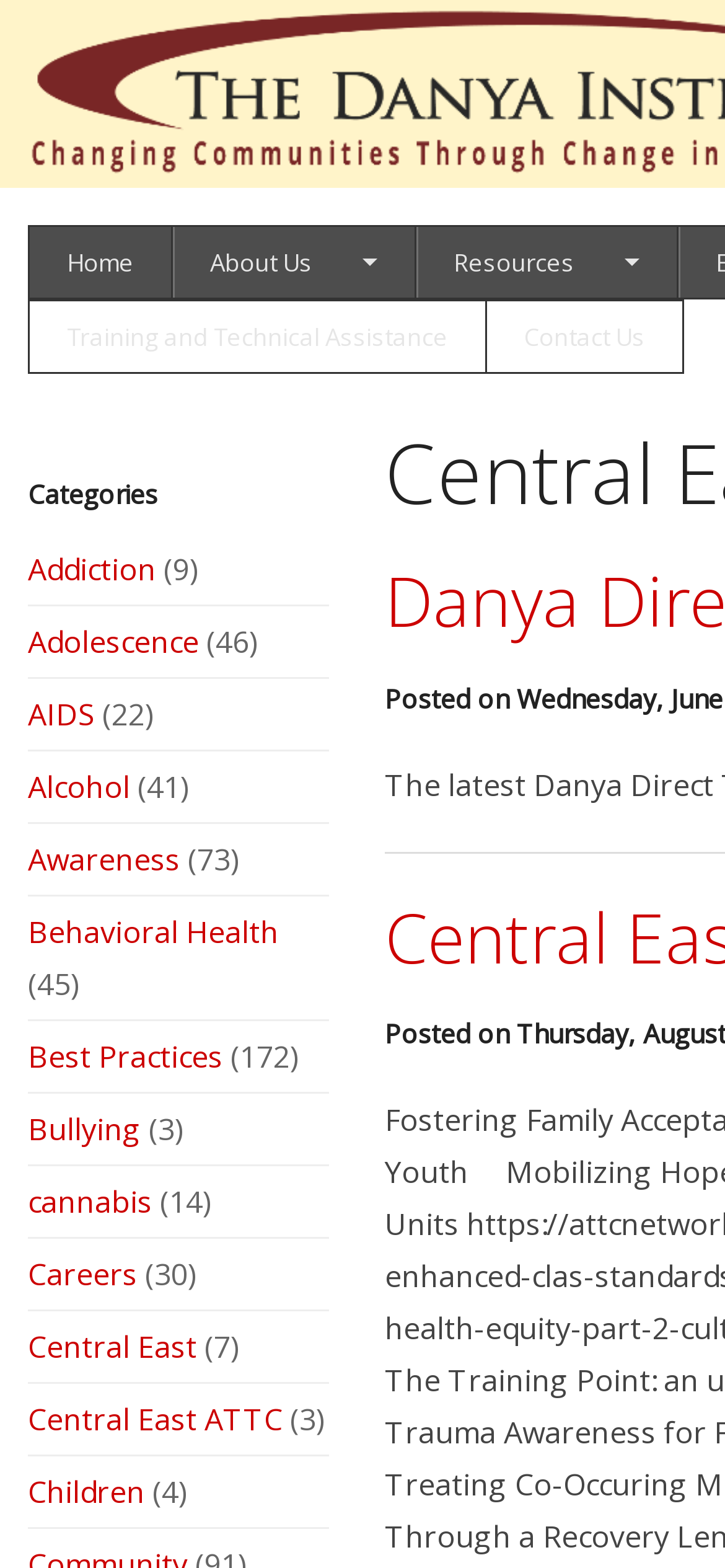Please specify the bounding box coordinates of the clickable section necessary to execute the following command: "view resources".

[0.574, 0.144, 0.933, 0.189]